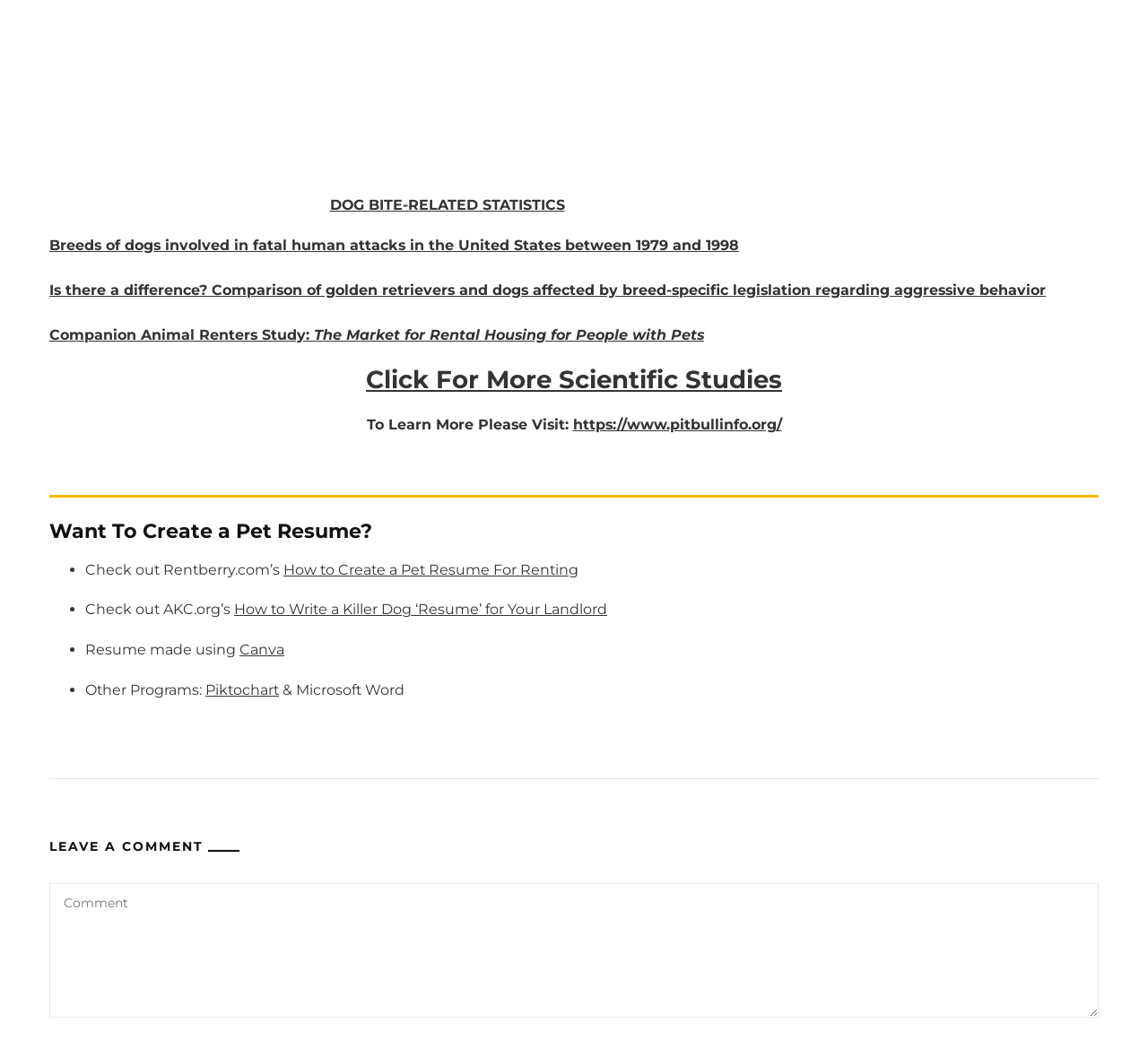Pinpoint the bounding box coordinates of the clickable area necessary to execute the following instruction: "View Rich's artwork 'Ginormous'". The coordinates should be given as four float numbers between 0 and 1, namely [left, top, right, bottom].

None